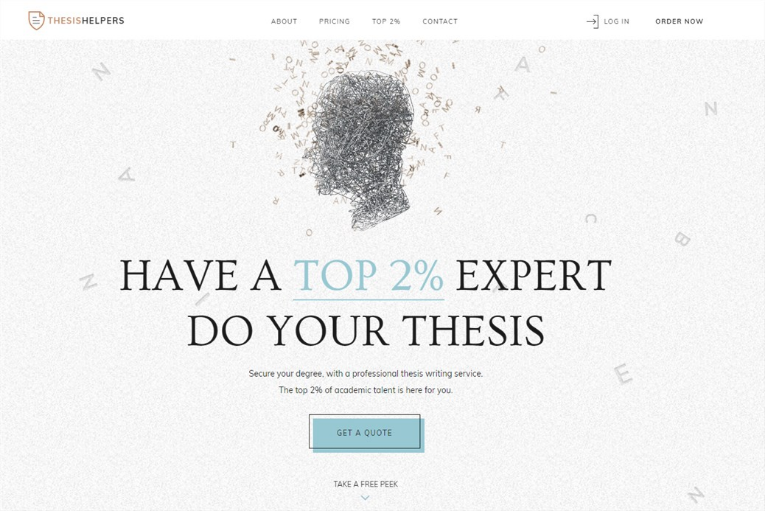Provide a brief response to the question using a single word or phrase: 
What is the overall aesthetic of the design?

Clean and modern